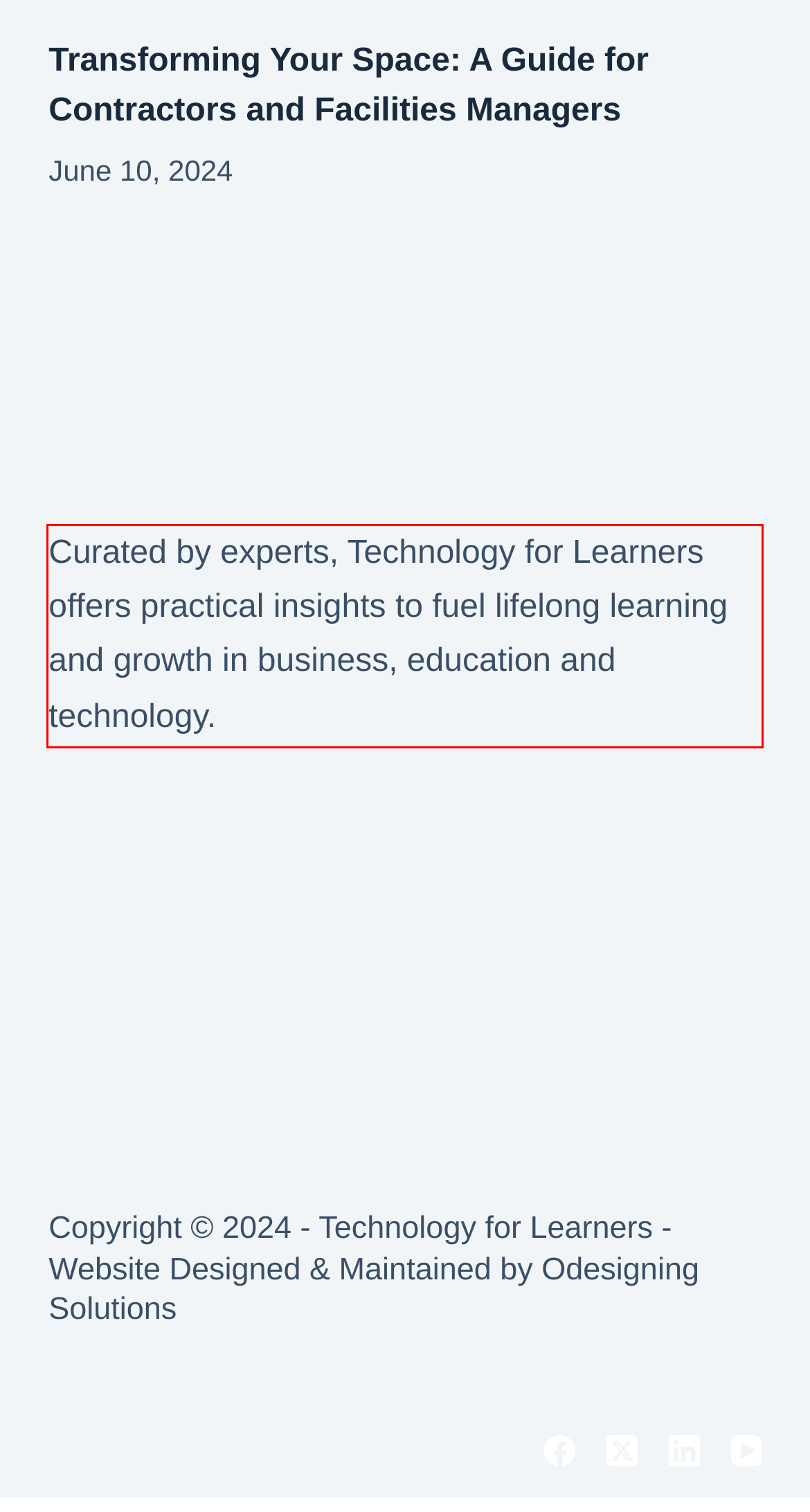Within the screenshot of the webpage, there is a red rectangle. Please recognize and generate the text content inside this red bounding box.

Curated by experts, Technology for Learners offers practical insights to fuel lifelong learning and growth in business, education and technology.